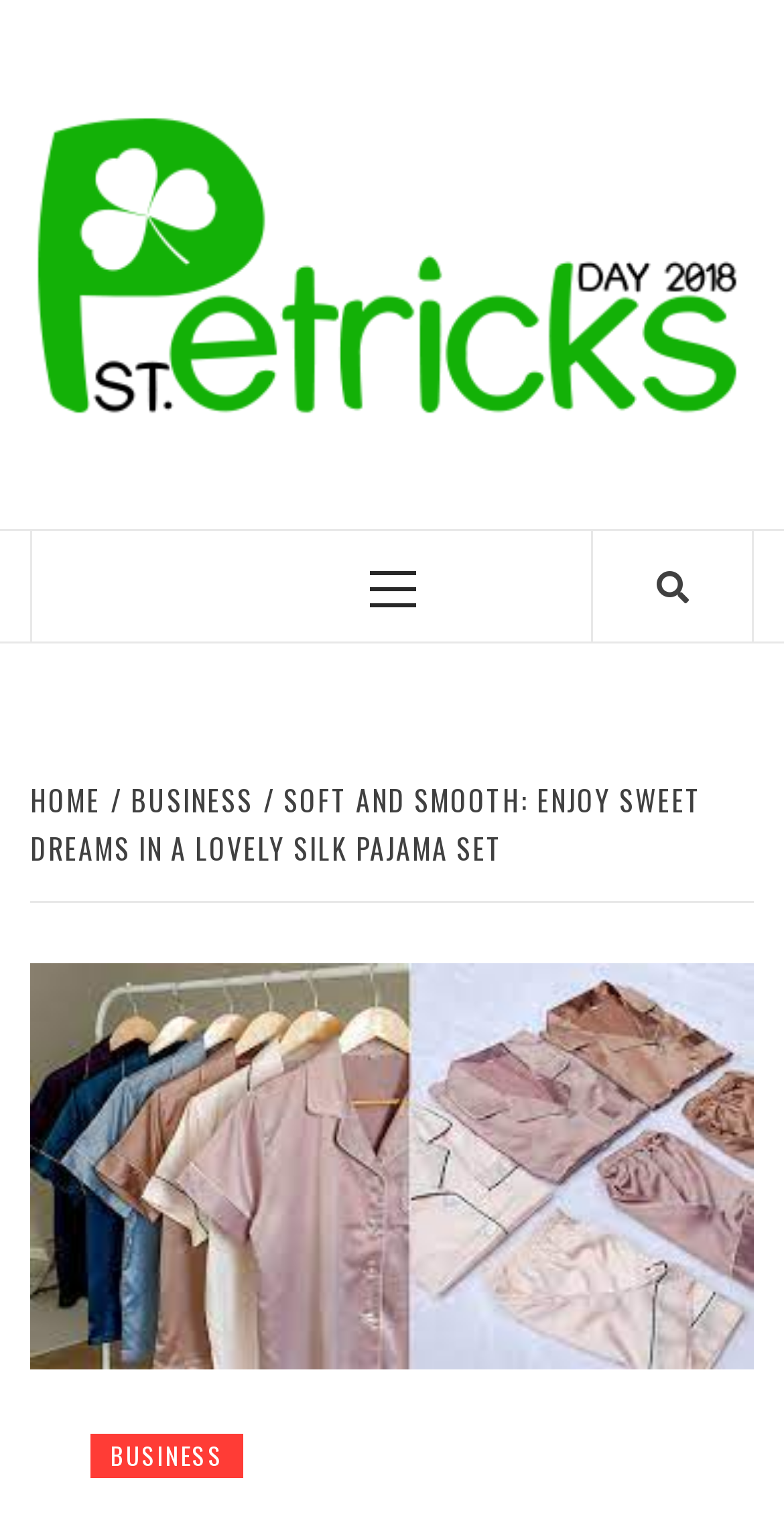Given the element description Business, identify the bounding box coordinates for the UI element on the webpage screenshot. The format should be (top-left x, top-left y, bottom-right x, bottom-right y), with values between 0 and 1.

[0.115, 0.933, 0.311, 0.961]